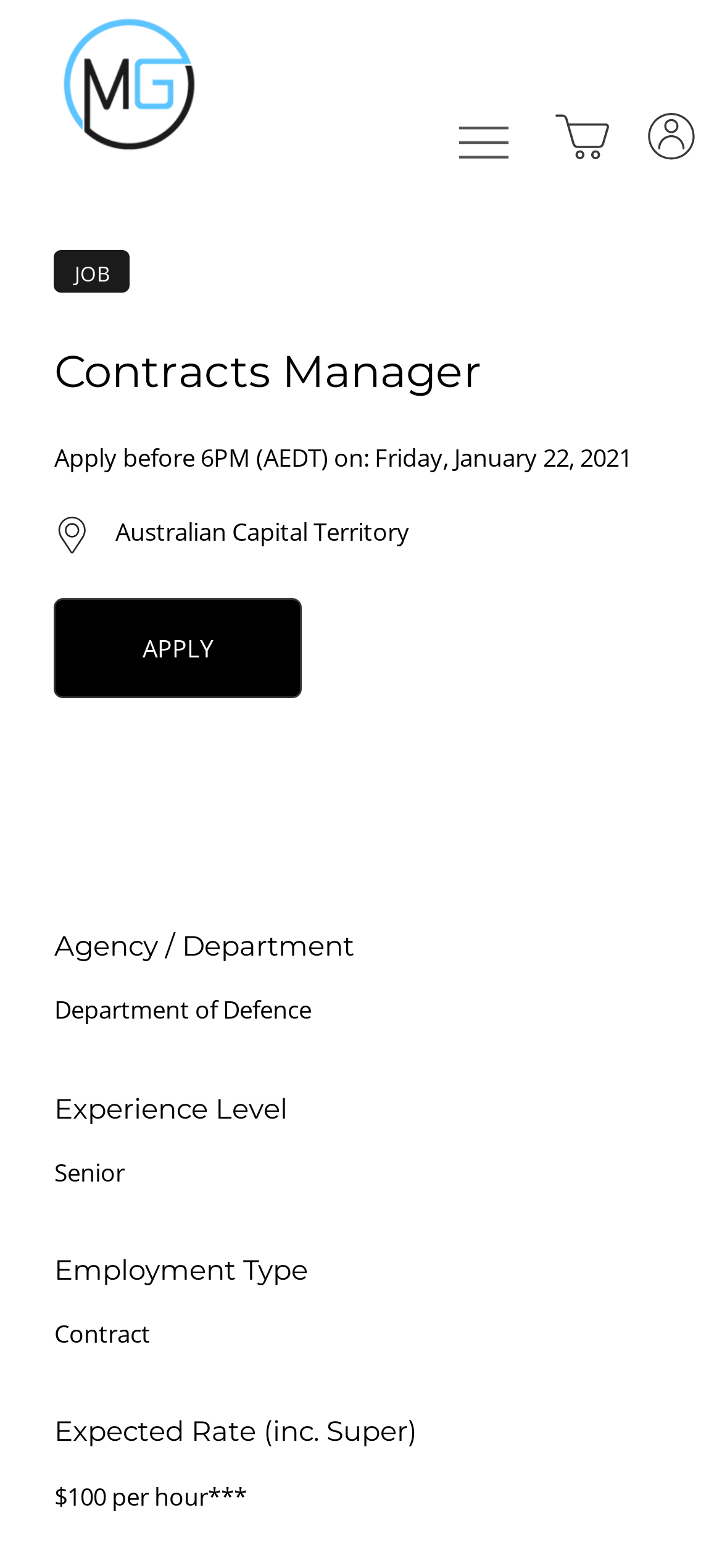Please respond to the question with a concise word or phrase:
What is the job type?

Contract